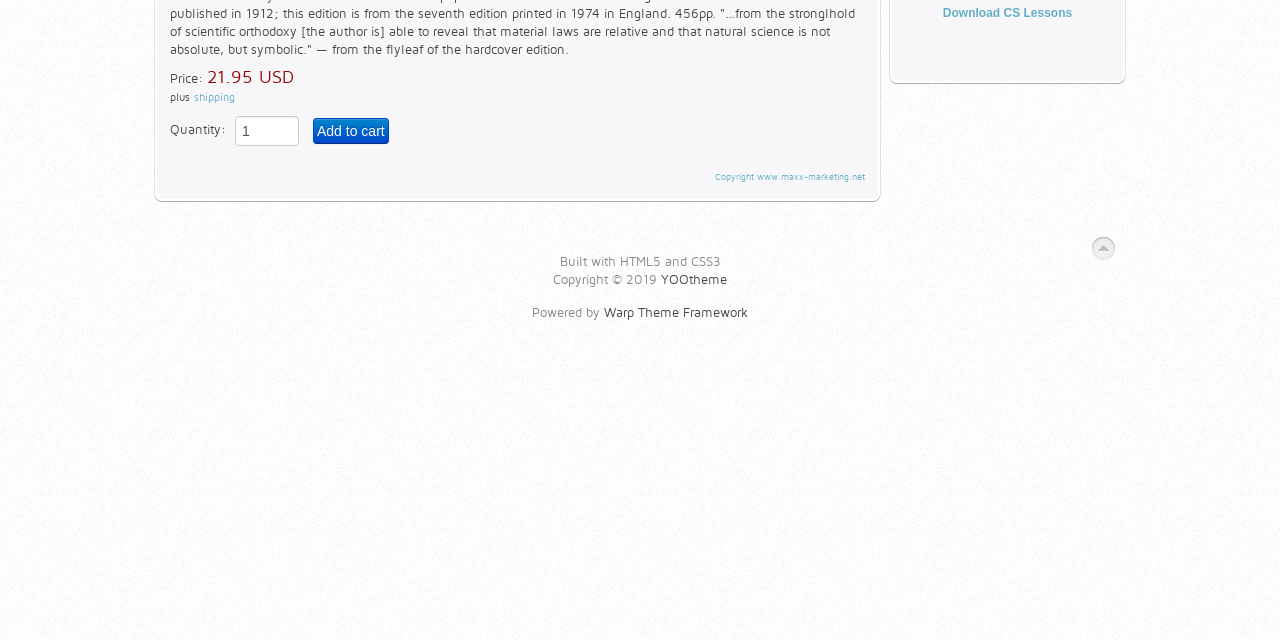From the webpage screenshot, identify the region described by Copyright www.maxx-marketing.net. Provide the bounding box coordinates as (top-left x, top-left y, bottom-right x, bottom-right y), with each value being a floating point number between 0 and 1.

[0.559, 0.267, 0.676, 0.284]